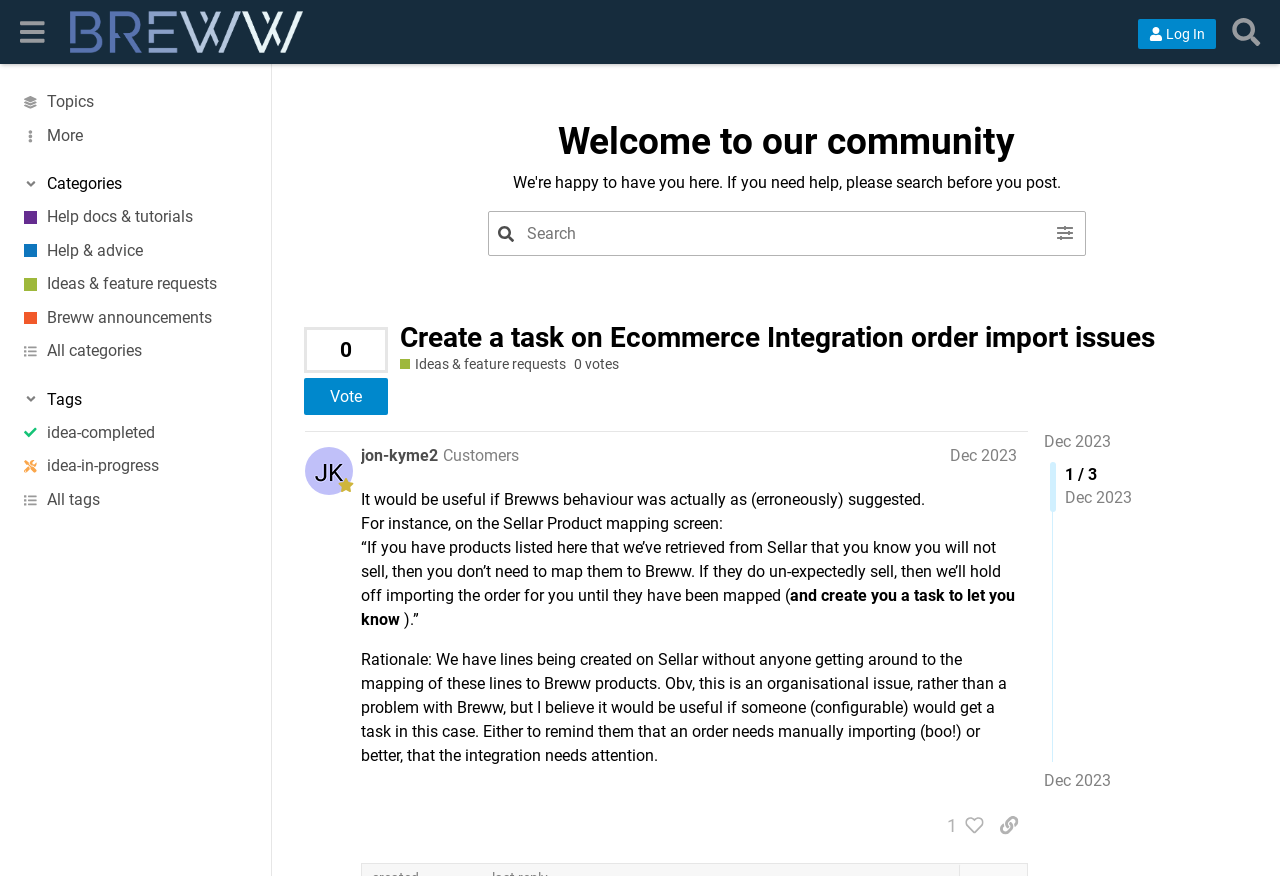Provide the bounding box coordinates of the UI element that matches the description: "​".

[0.38, 0.24, 0.405, 0.294]